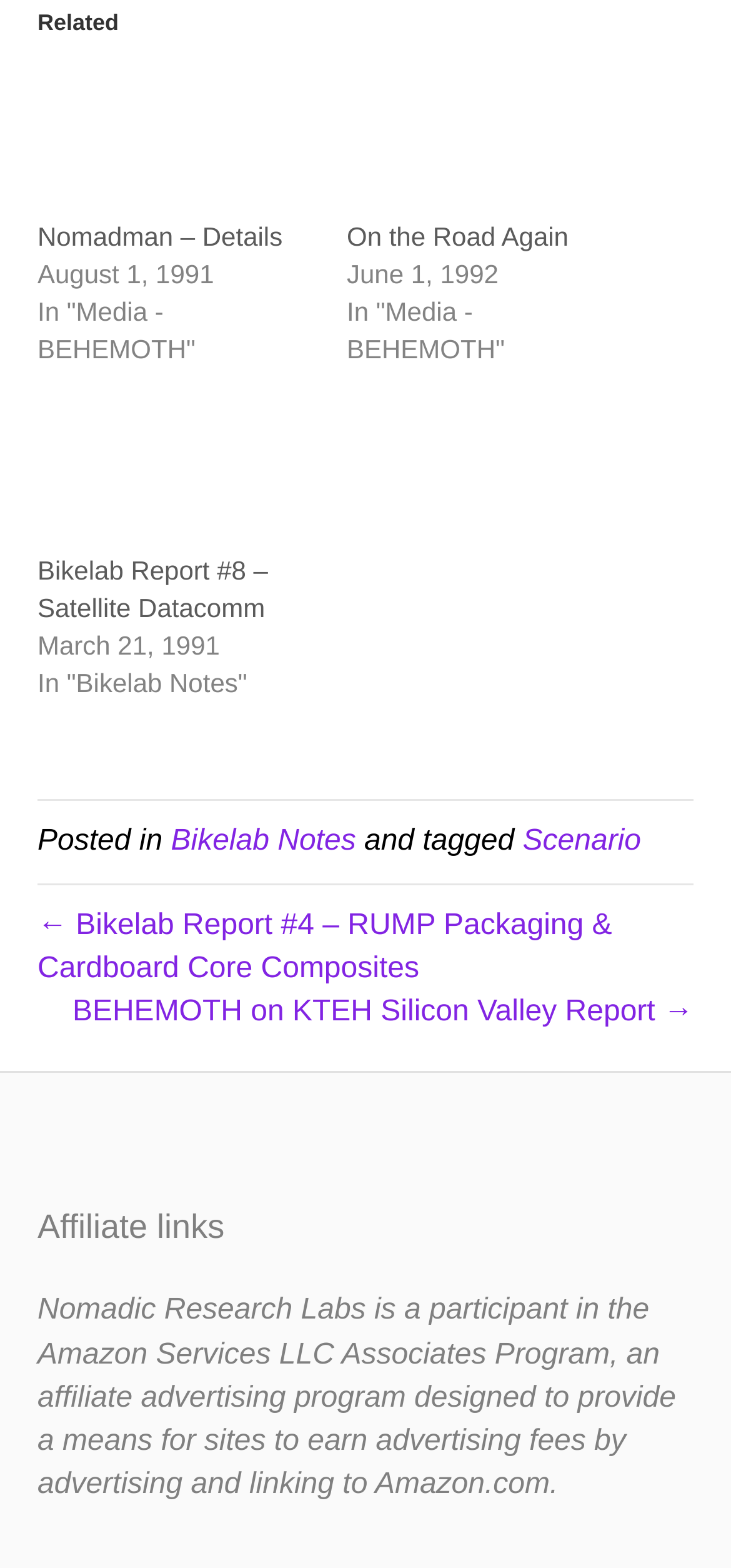What is the name of the program that Nomadic Research Labs participates in?
Please provide a single word or phrase in response based on the screenshot.

Amazon Services LLC Associates Program